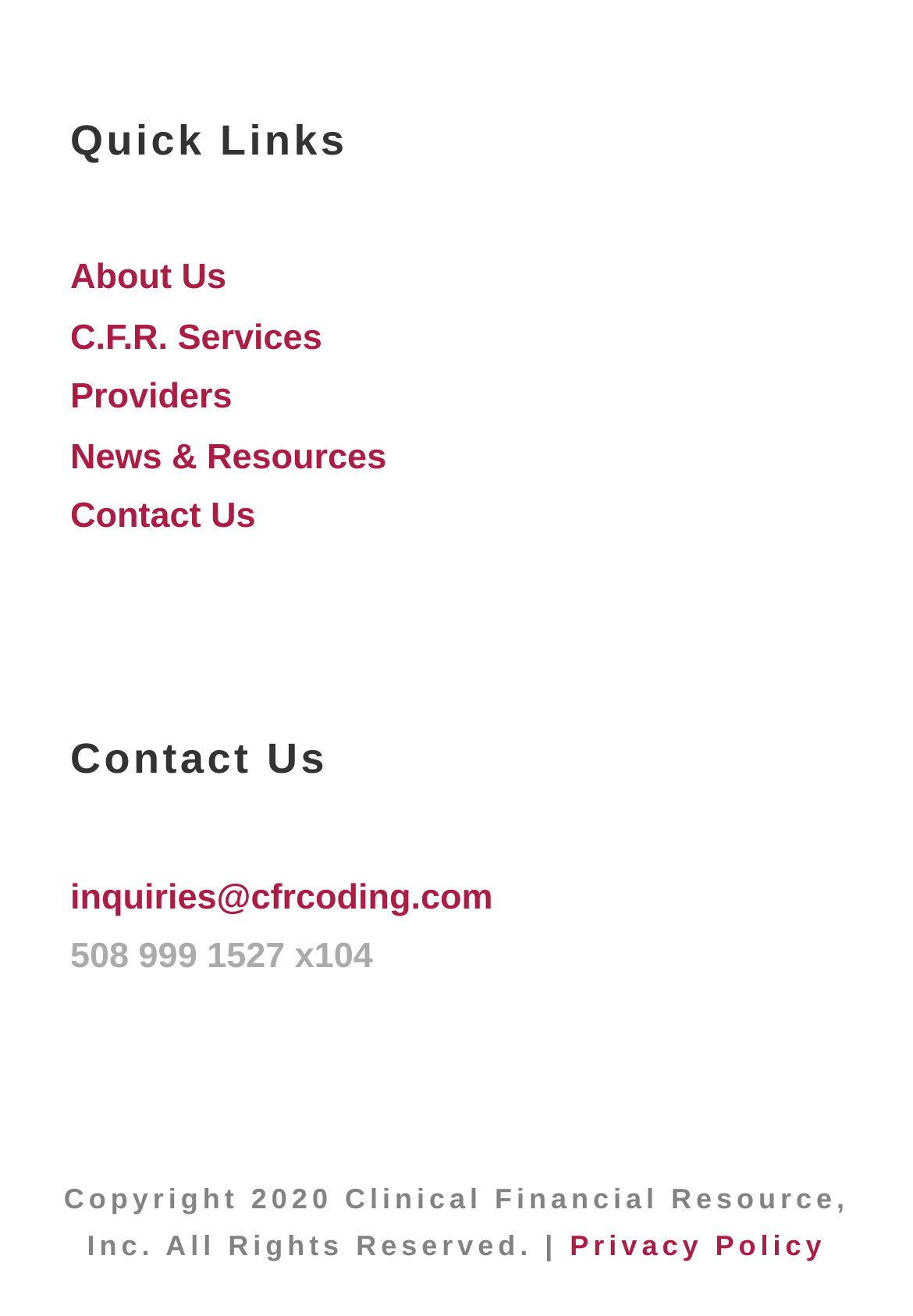Examine the screenshot and answer the question in as much detail as possible: What is the year mentioned in the copyright notice?

At the bottom of the webpage, I found a StaticText element with the text 'Copyright 2020 Clinical Financial Resource, Inc. All Rights Reserved.' at coordinates [0.07, 0.898, 0.93, 0.959]. The year mentioned in this copyright notice is 2020.